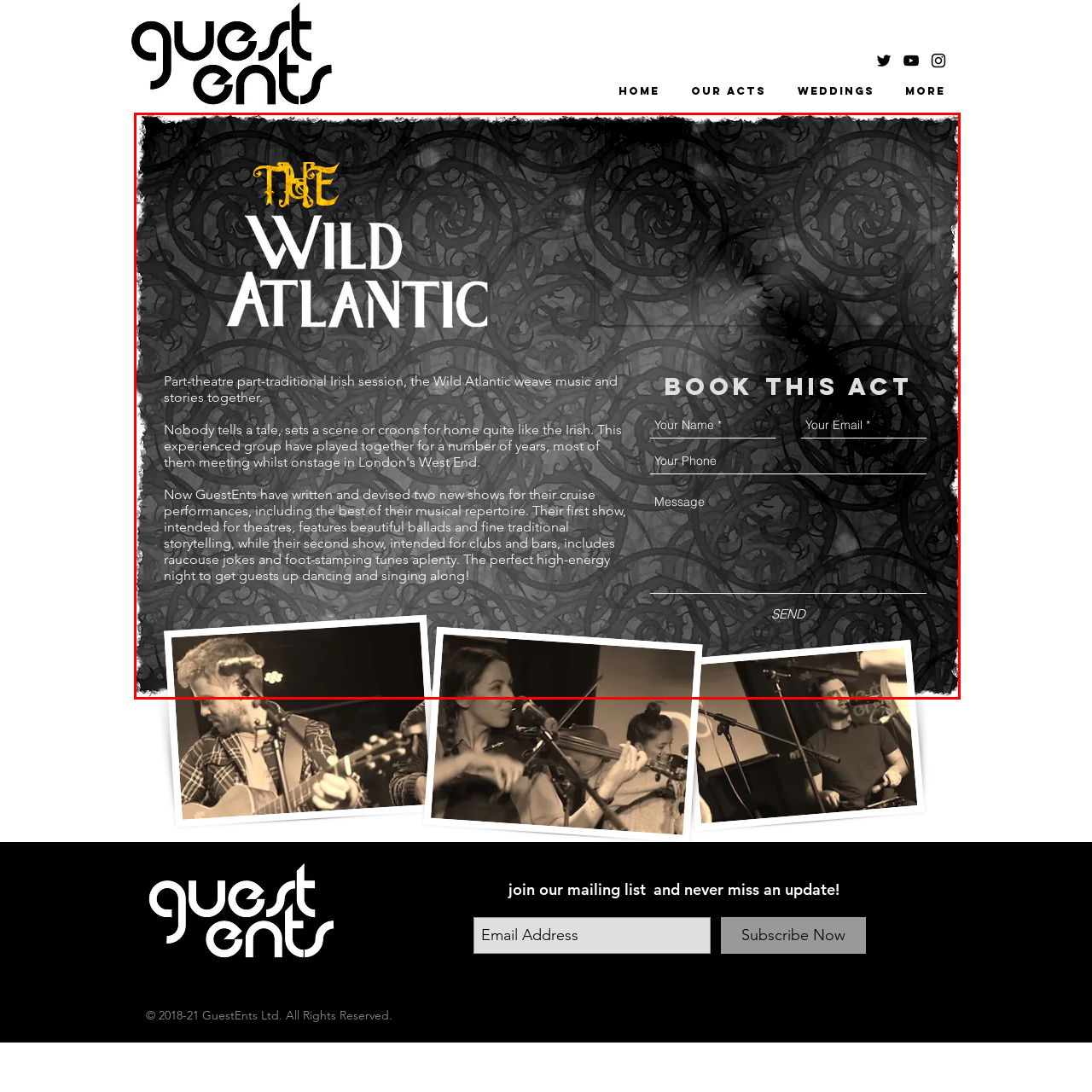Inspect the part framed by the grey rectangle, What is the purpose of the fields below 'BOOK THIS ACT'? 
Reply with a single word or phrase.

To facilitate easy communication for bookings